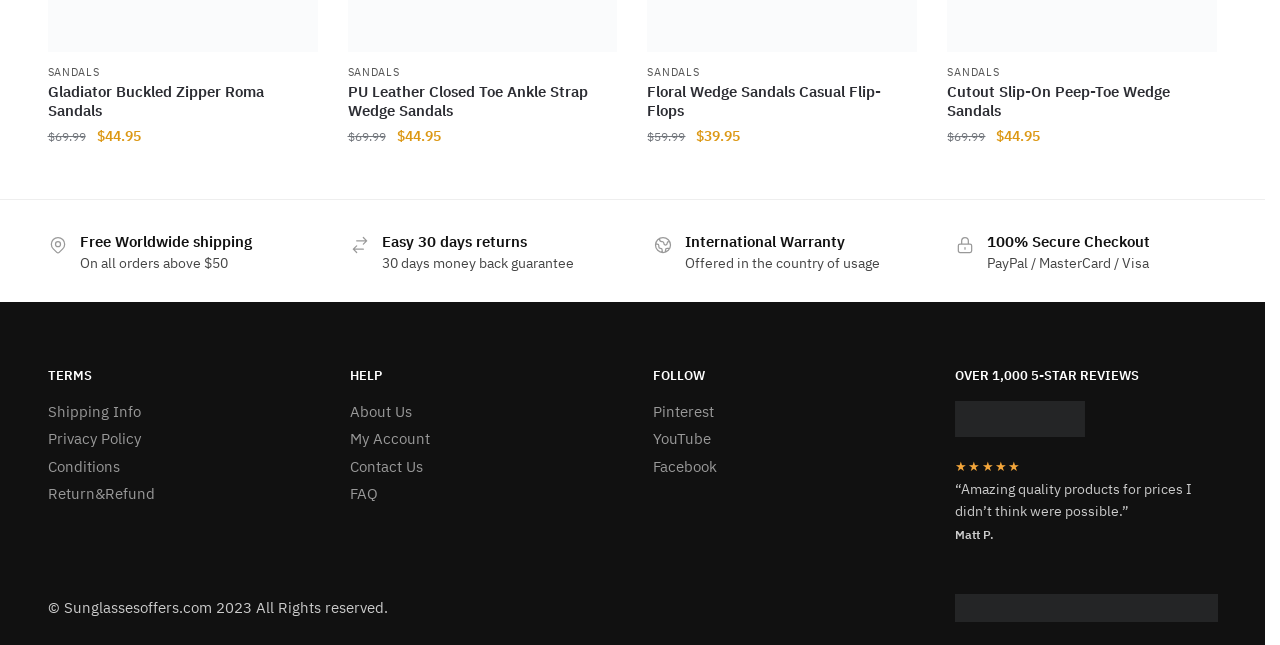Identify the bounding box coordinates of the region that needs to be clicked to carry out this instruction: "Select options for Gladiator Buckled Zipper Roma Sandals". Provide these coordinates as four float numbers ranging from 0 to 1, i.e., [left, top, right, bottom].

[0.037, 0.227, 0.248, 0.289]